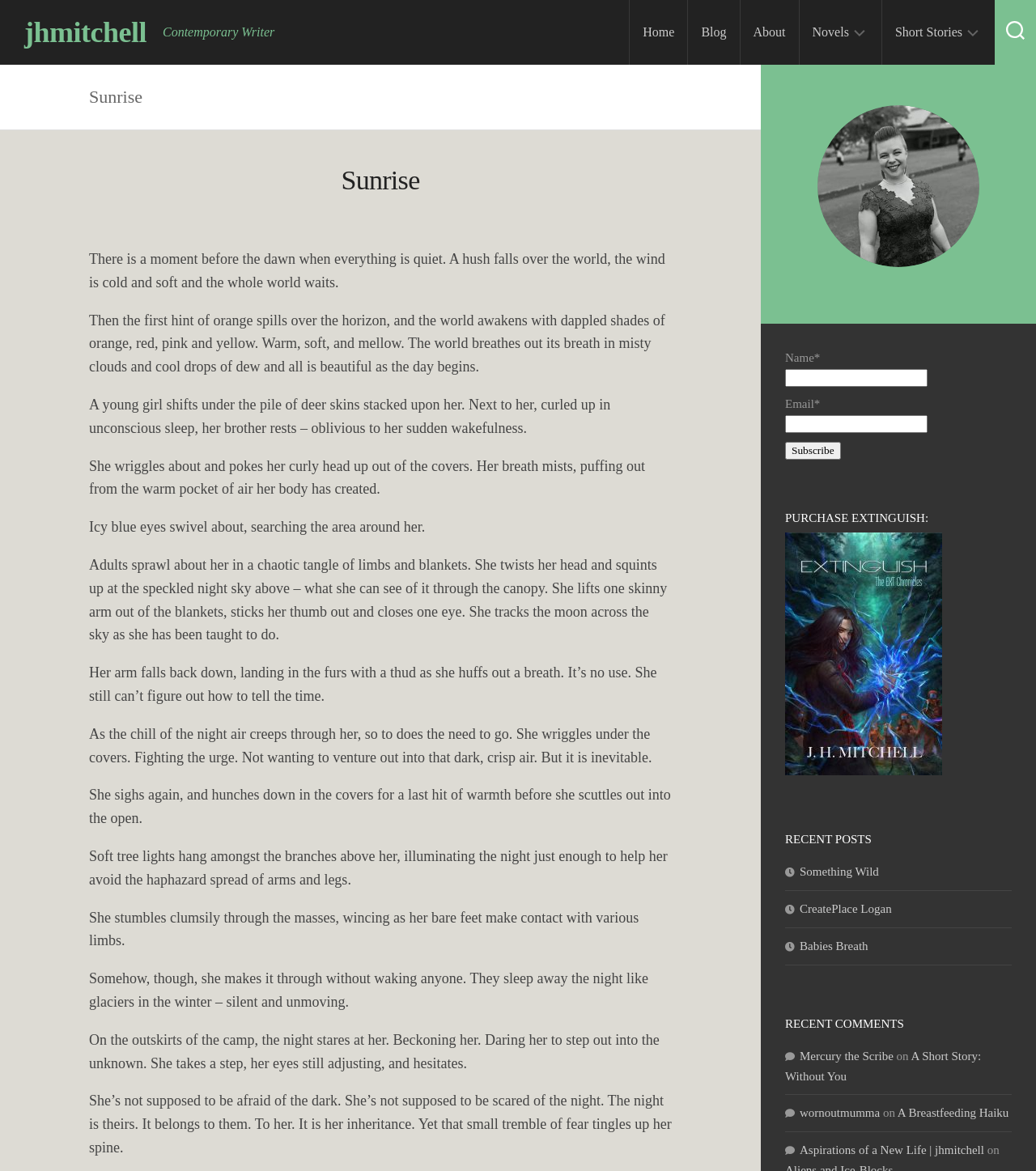Provide the bounding box coordinates of the section that needs to be clicked to accomplish the following instruction: "View the 'EXT Chronicles' page."

[0.771, 0.066, 0.802, 0.108]